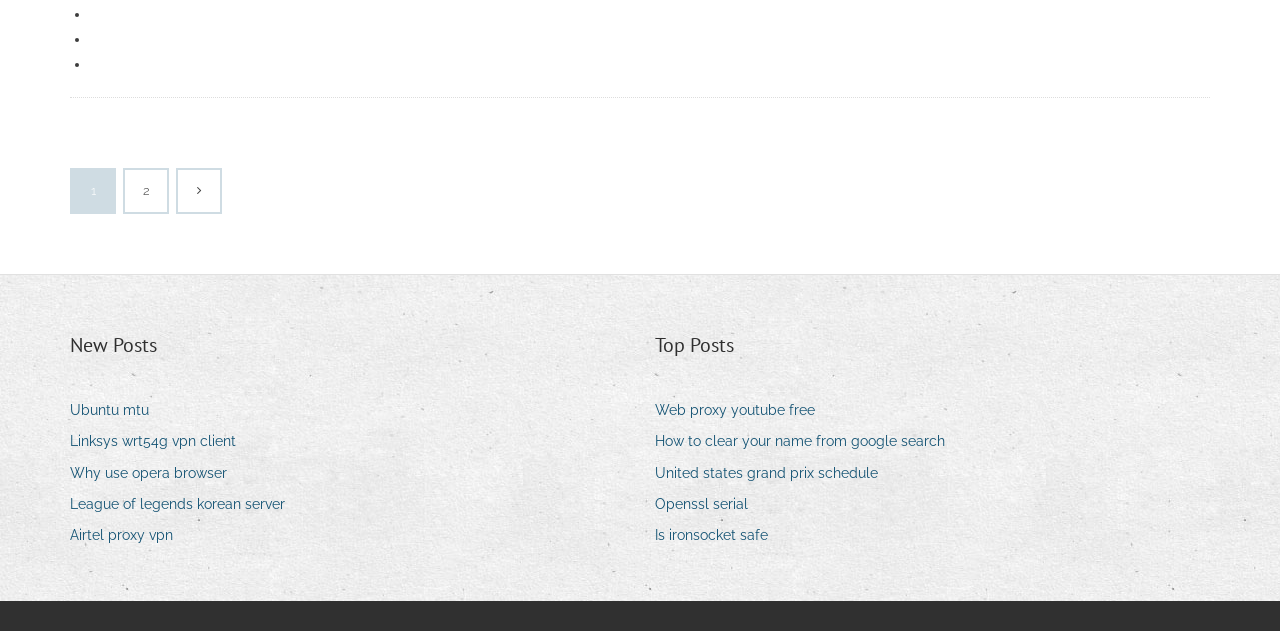What is the second link in the 'New Posts' section?
Please respond to the question thoroughly and include all relevant details.

I determined the second link in the 'New Posts' section by looking at the list of links below the 'New Posts' heading. The second link is 'Linksys wrt54g vpn client', which is located below the first link 'Ubuntu mtu'.